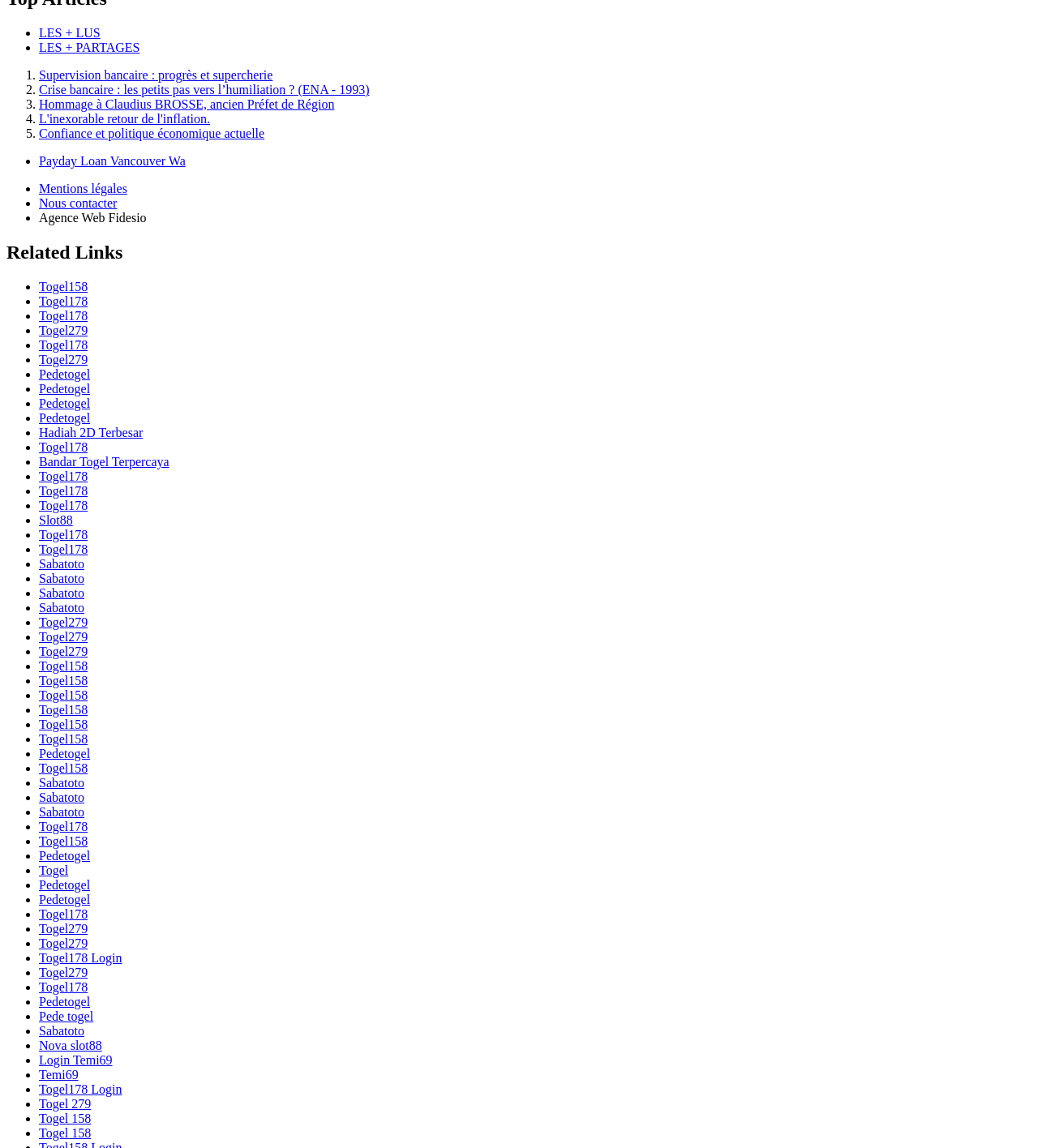What is the purpose of the links at the top of the webpage?
Provide a comprehensive and detailed answer to the question.

The links at the top of the webpage, such as 'LES + LUS' and 'Supervision bancaire : progrès et supercherie', appear to be providing information on banking and economics, with some links leading to specific articles or topics.